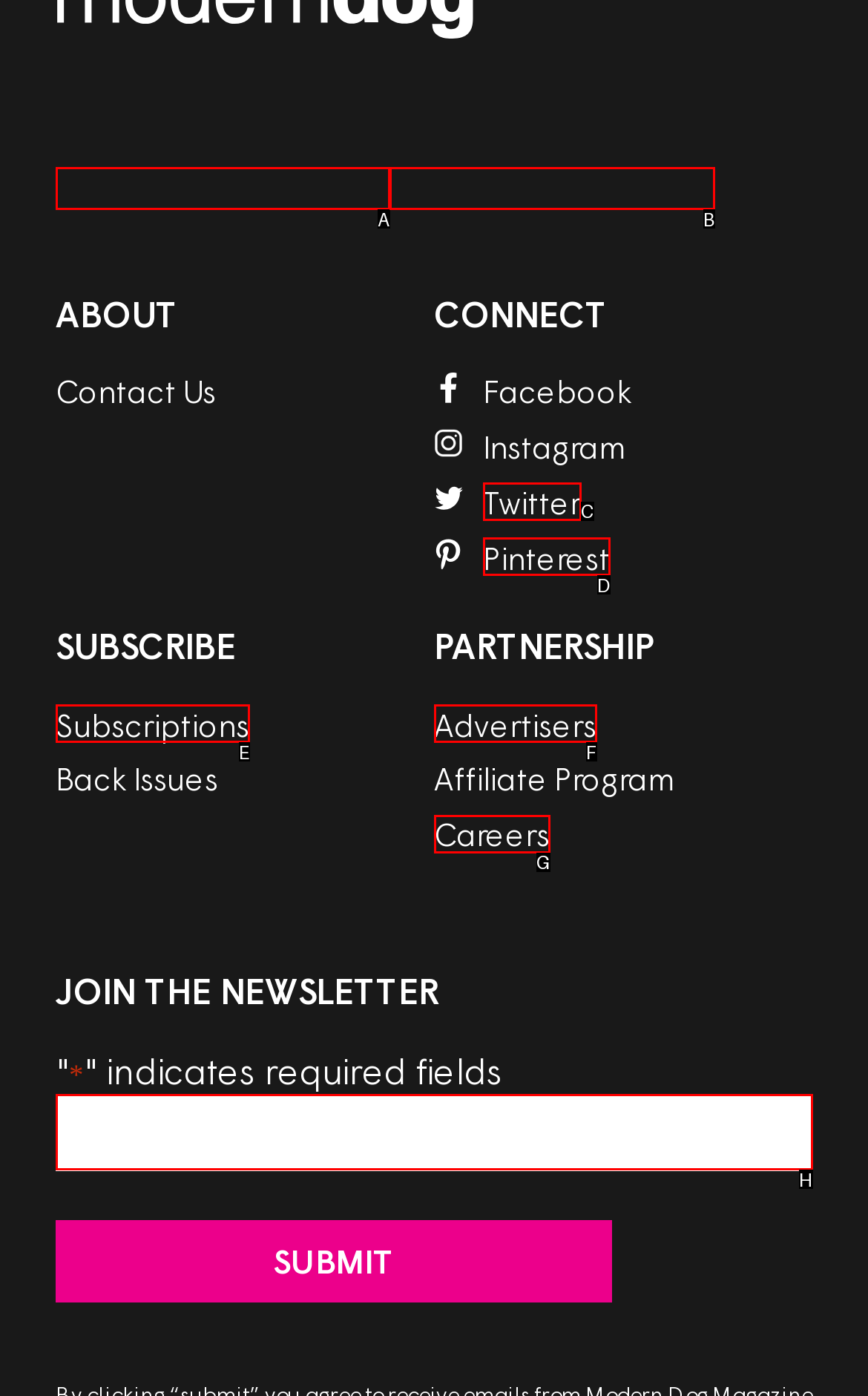Determine which option matches the element description: alt="Google Play Button"
Answer using the letter of the correct option.

B